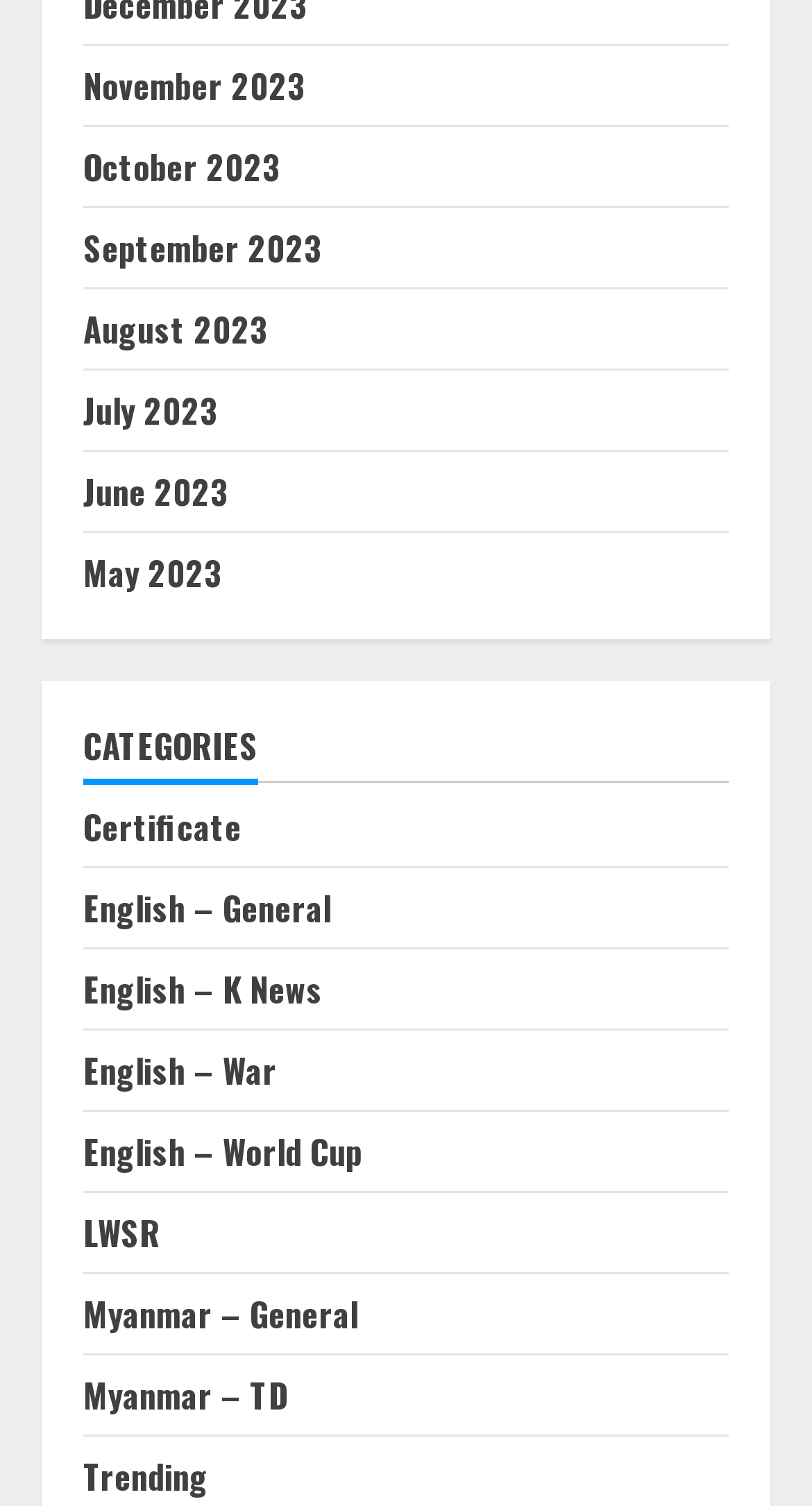What is the position of the 'CATEGORIES' heading?
Refer to the image and answer the question using a single word or phrase.

Below the month list